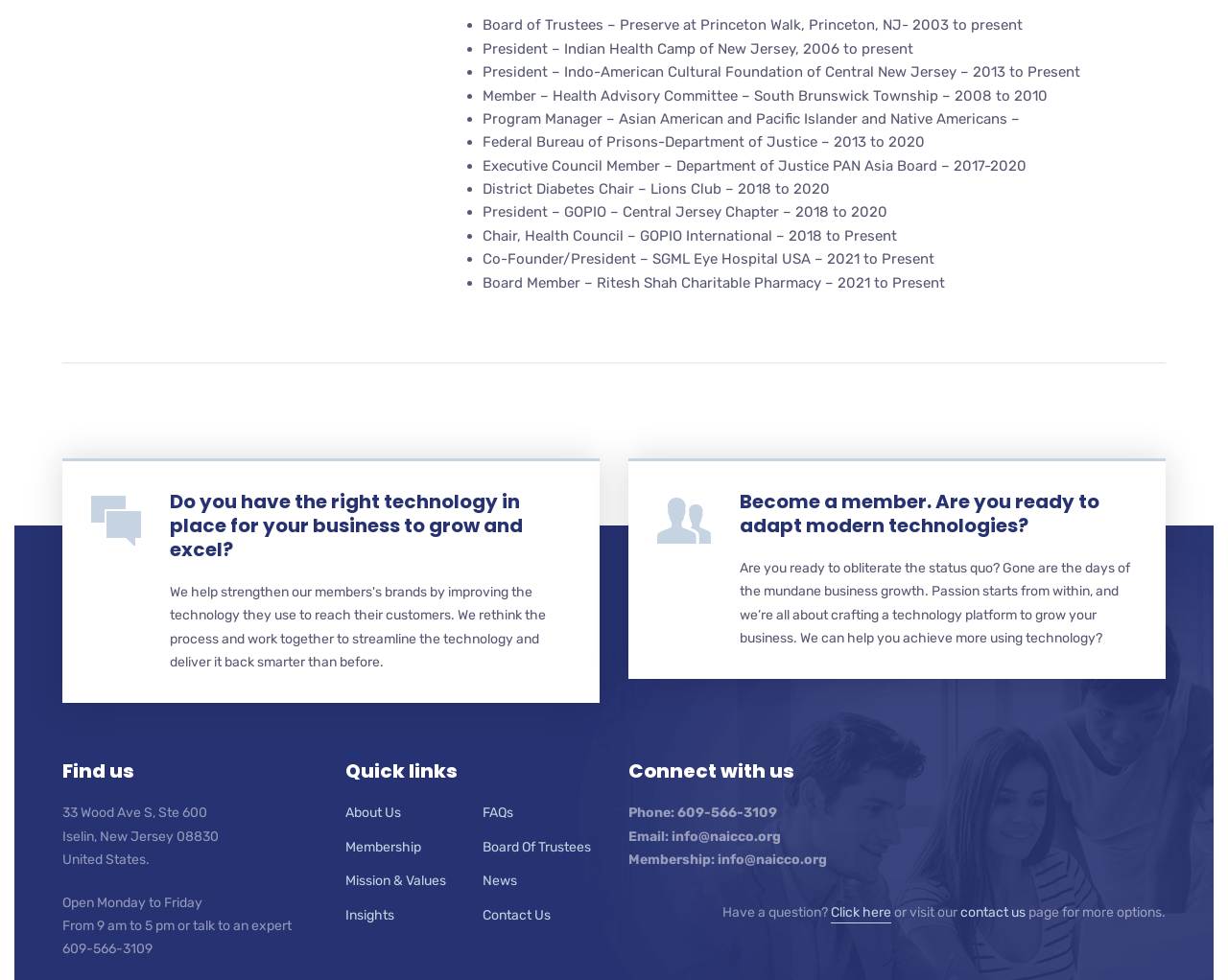Show the bounding box coordinates for the HTML element described as: "Mission & Values".

[0.281, 0.89, 0.363, 0.909]